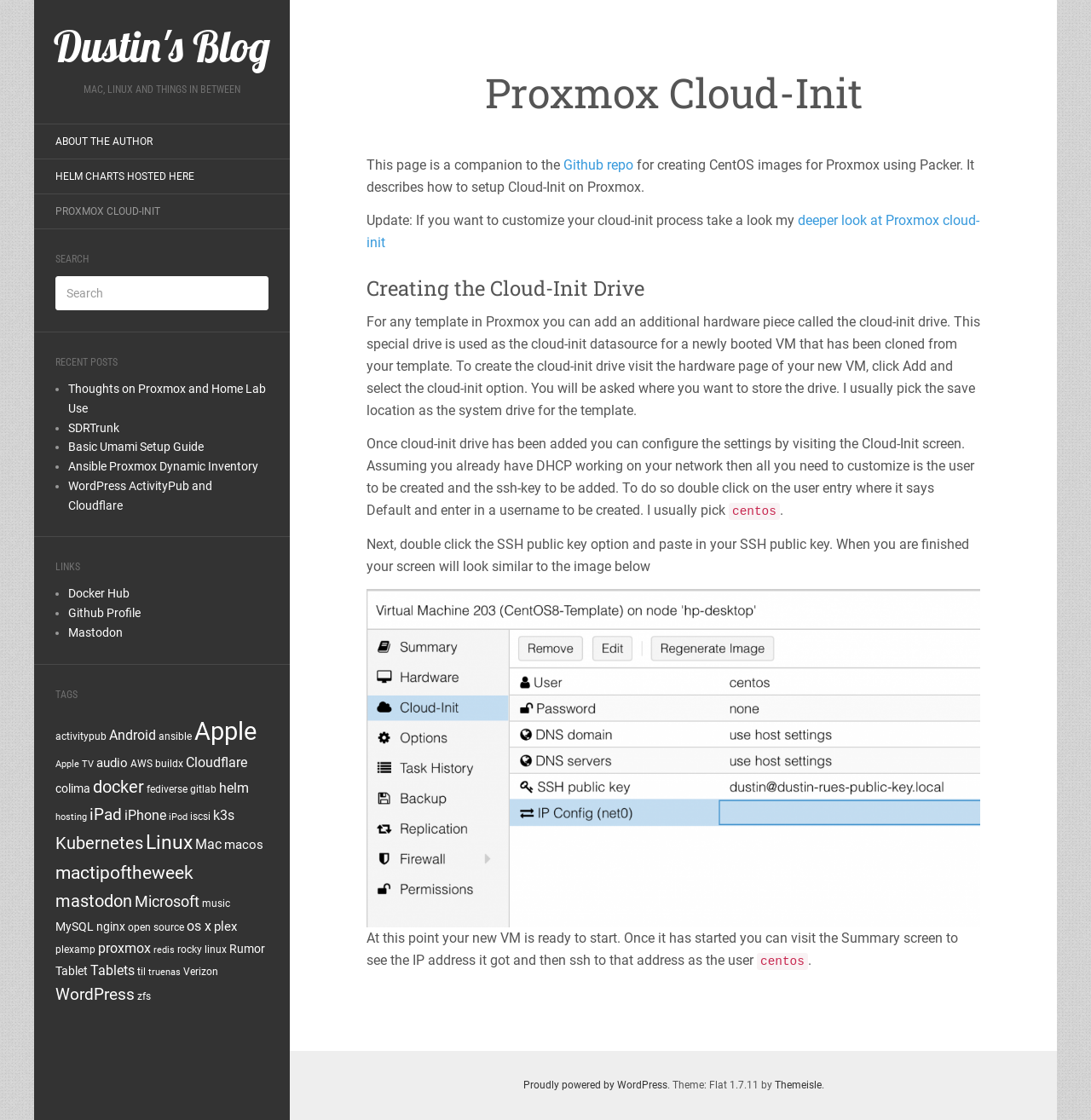What is the companion to the Github repo?
Using the visual information, respond with a single word or phrase.

This page